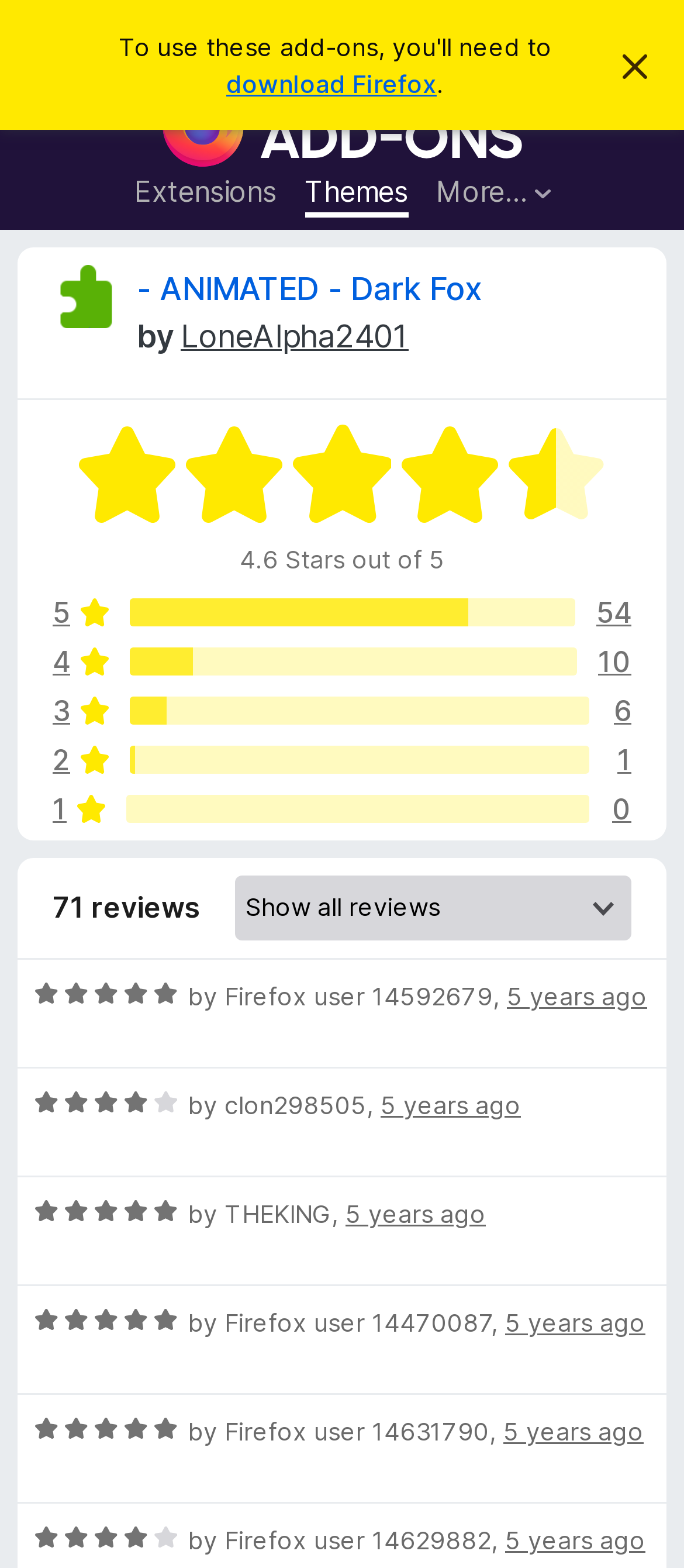Locate the bounding box coordinates of the clickable part needed for the task: "Read Daily D – Ecclesiastes 3:14".

None